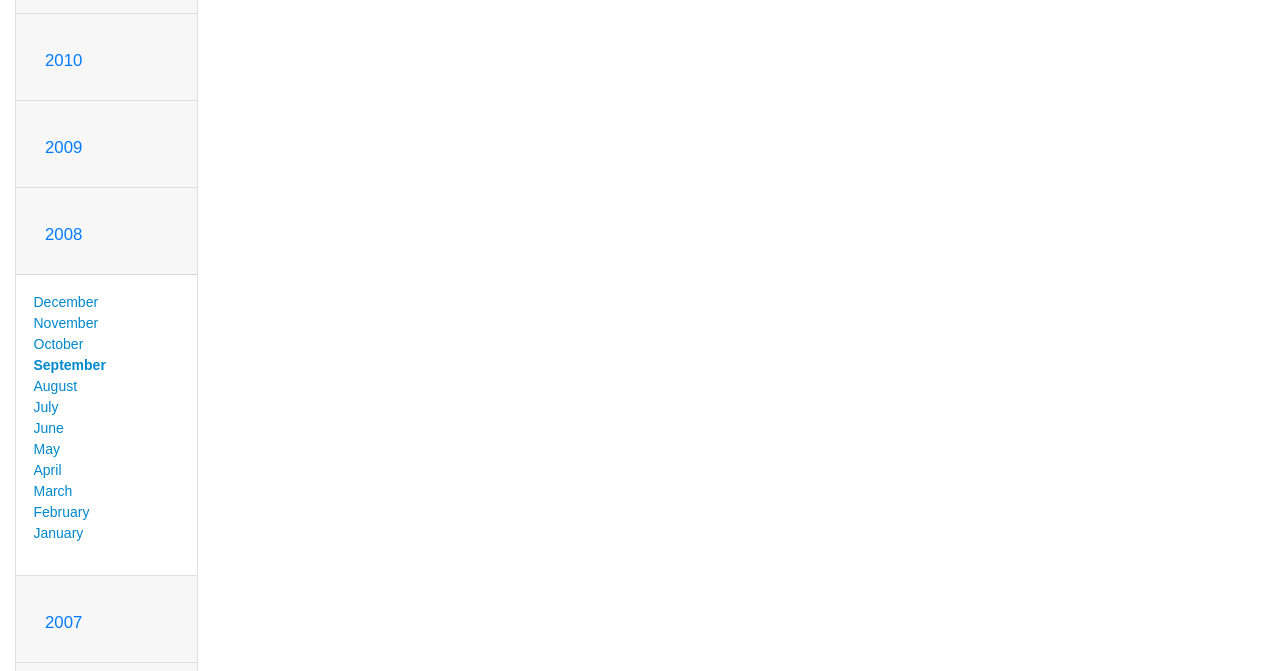Based on the image, please elaborate on the answer to the following question:
How many years are listed?

I counted the number of headings on the webpage, and there are 4 headings, each representing a year: 2010, 2009, 2008, and 2007. These headings are located at the top of the webpage and have bounding box coordinates that indicate their vertical positions.